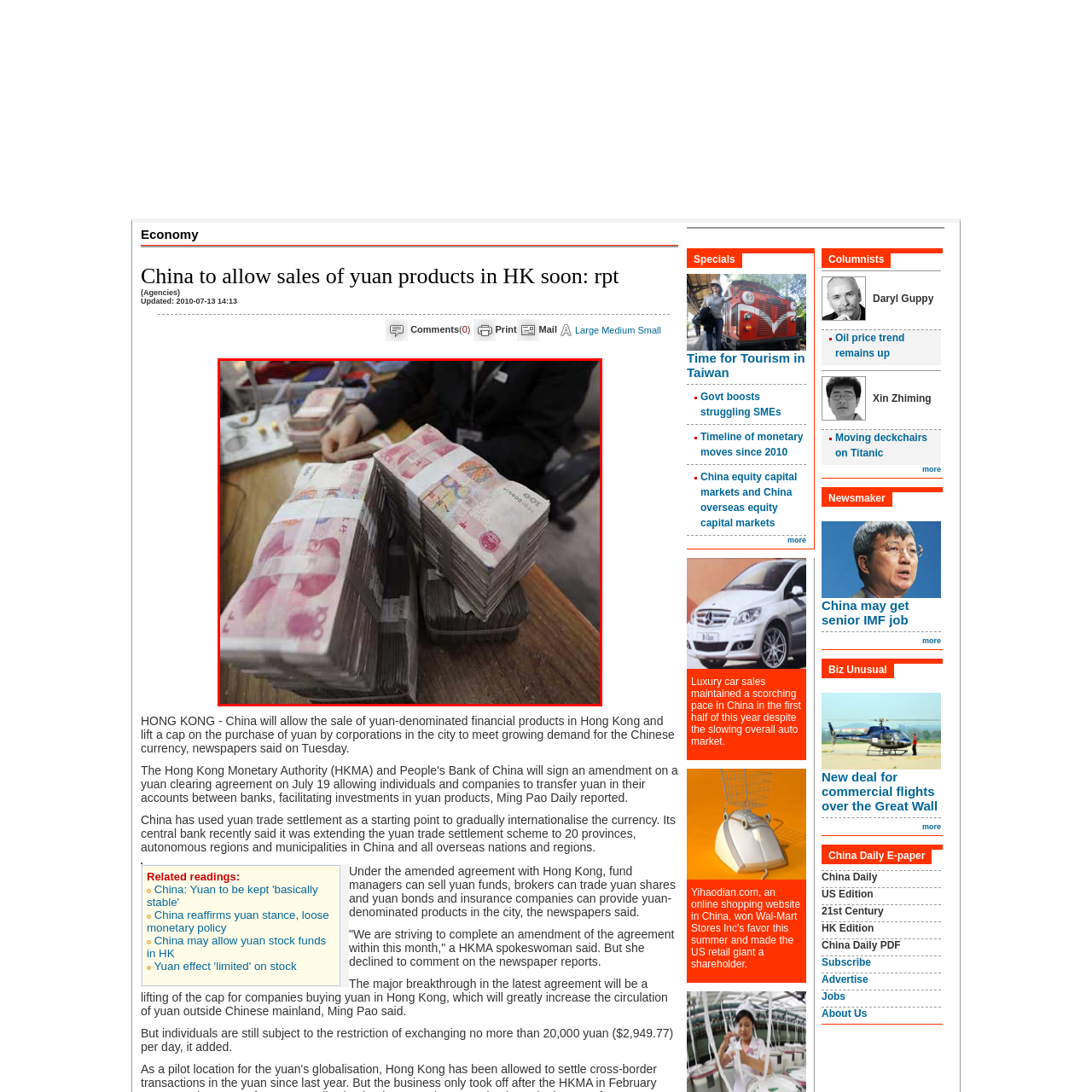Look closely at the zone within the orange frame and give a detailed answer to the following question, grounding your response on the visual details: 
What is the person in the background doing?

The caption states that the person in the background is 'engaging with currency or financial tasks', implying that they are involved in activities related to the sale or management of yuan-denominated products.